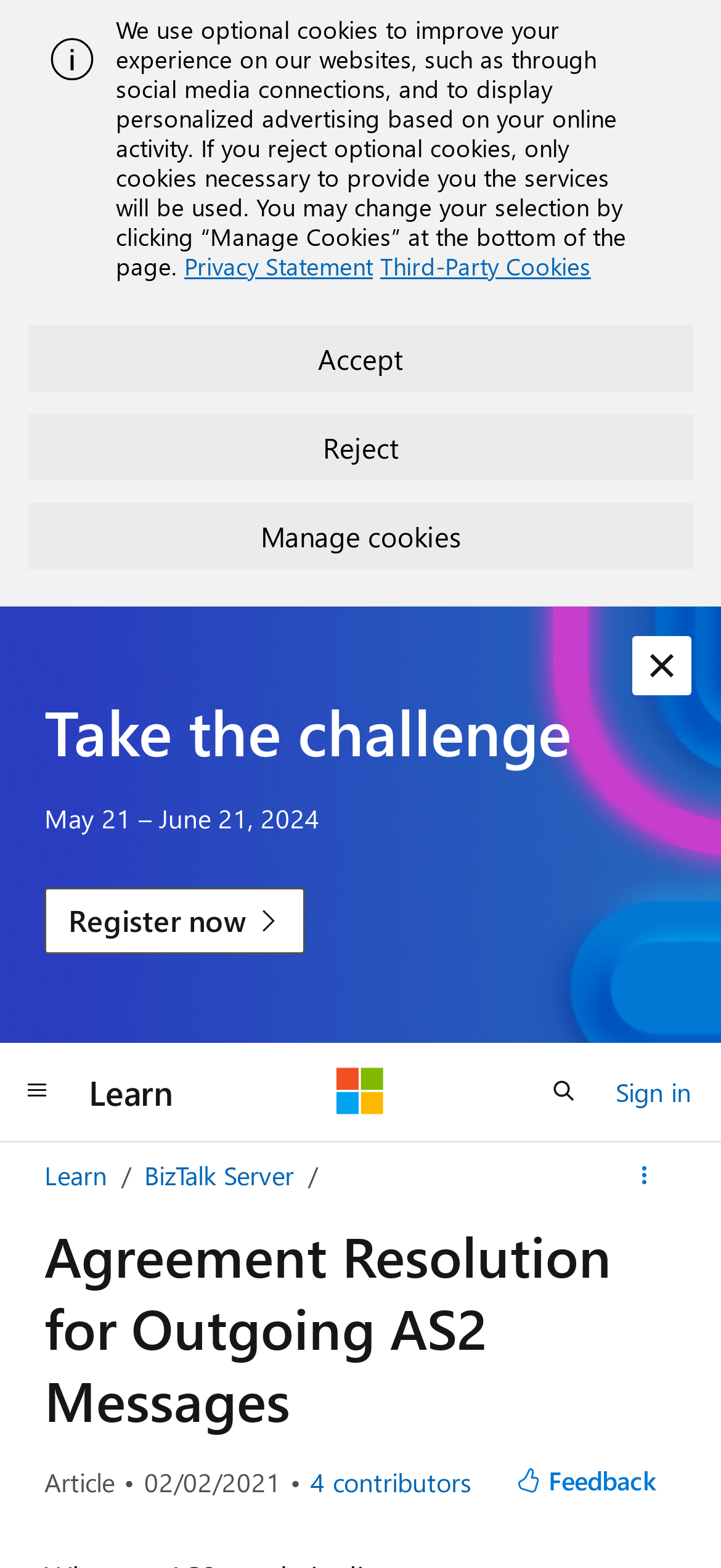What is the topic of the article?
Could you answer the question in a detailed manner, providing as much information as possible?

The topic of the article is clearly stated in a heading on the webpage, which reads 'Agreement Resolution for Outgoing AS2 Messages'. This heading is prominent and appears to be the main topic of the article.